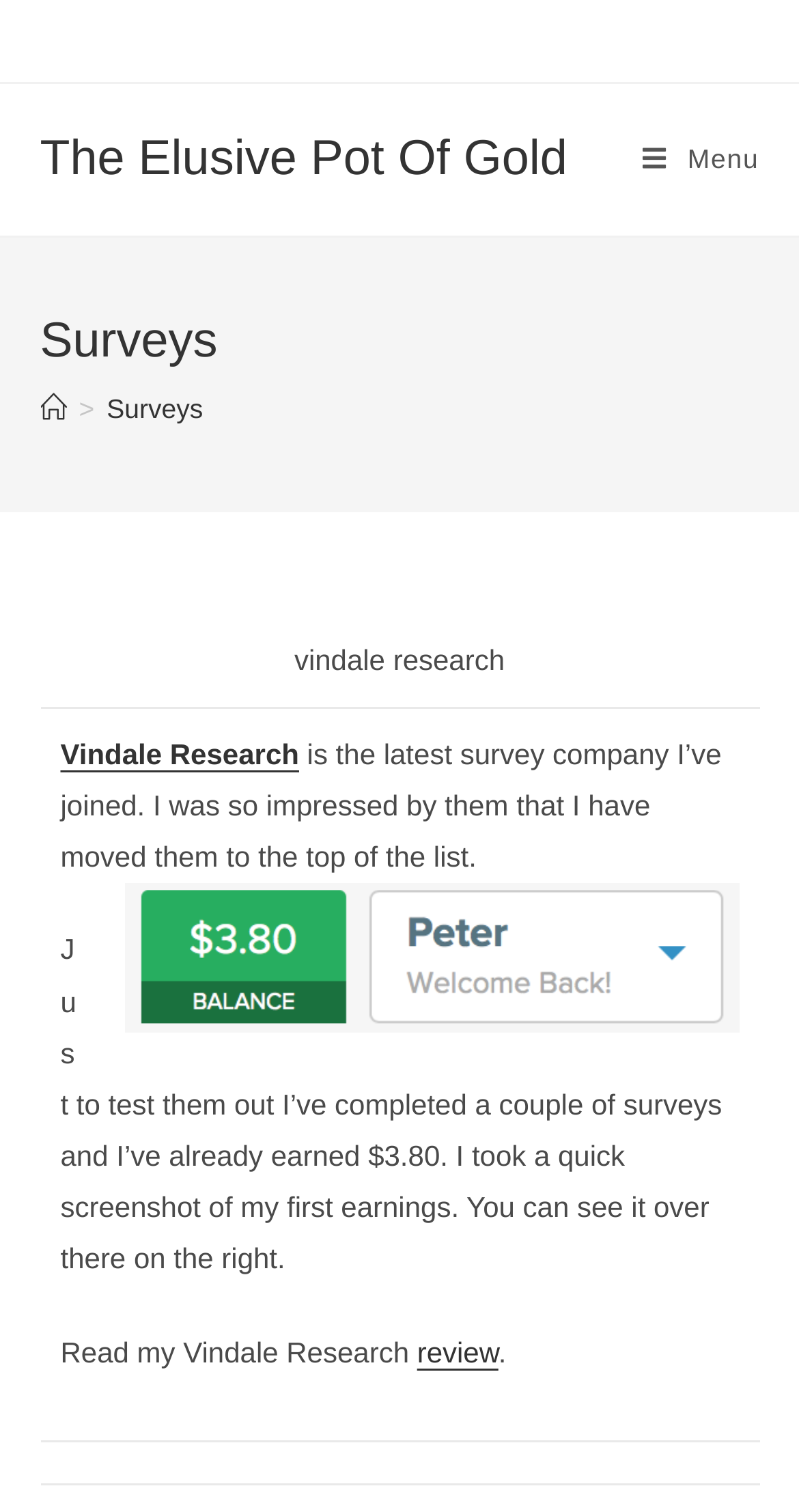Explain in detail what is displayed on the webpage.

The webpage is about surveys, with a focus on Vindale Research, a survey company. At the top, there is a link to "The Elusive Pot Of Gold" and a "Mobile Menu" link on the right side. Below this, there is a header section with a heading "Surveys" and a navigation section with breadcrumbs, including links to "Home" and "Surveys".

The main content of the page is divided into rows, with the first row containing a grid cell with text about Vindale Research, including a link to the company's name. This text describes the author's experience with the company, mentioning that they have already earned $3.80 by completing a couple of surveys. There is also an image related to Vindale Research online surveys on the right side of this text.

Below this, there are two more rows, with the second row containing a grid cell with more text about Vindale Research, including a link to a review of the company. The third row is empty. Throughout the page, there are several links and a few images, with the main content focused on describing the author's experience with Vindale Research.